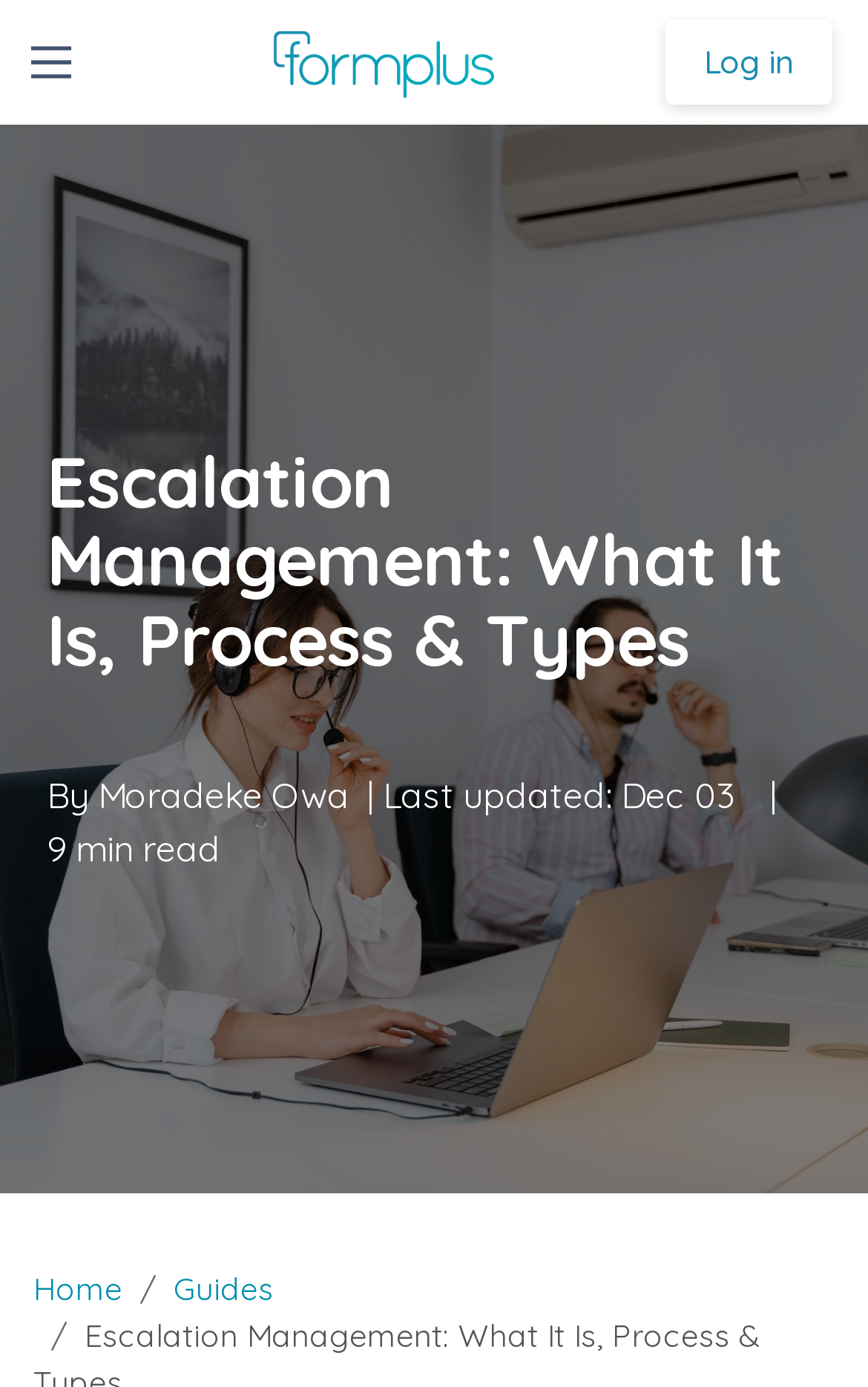How long does it take to read the article? Based on the image, give a response in one word or a short phrase.

9 min